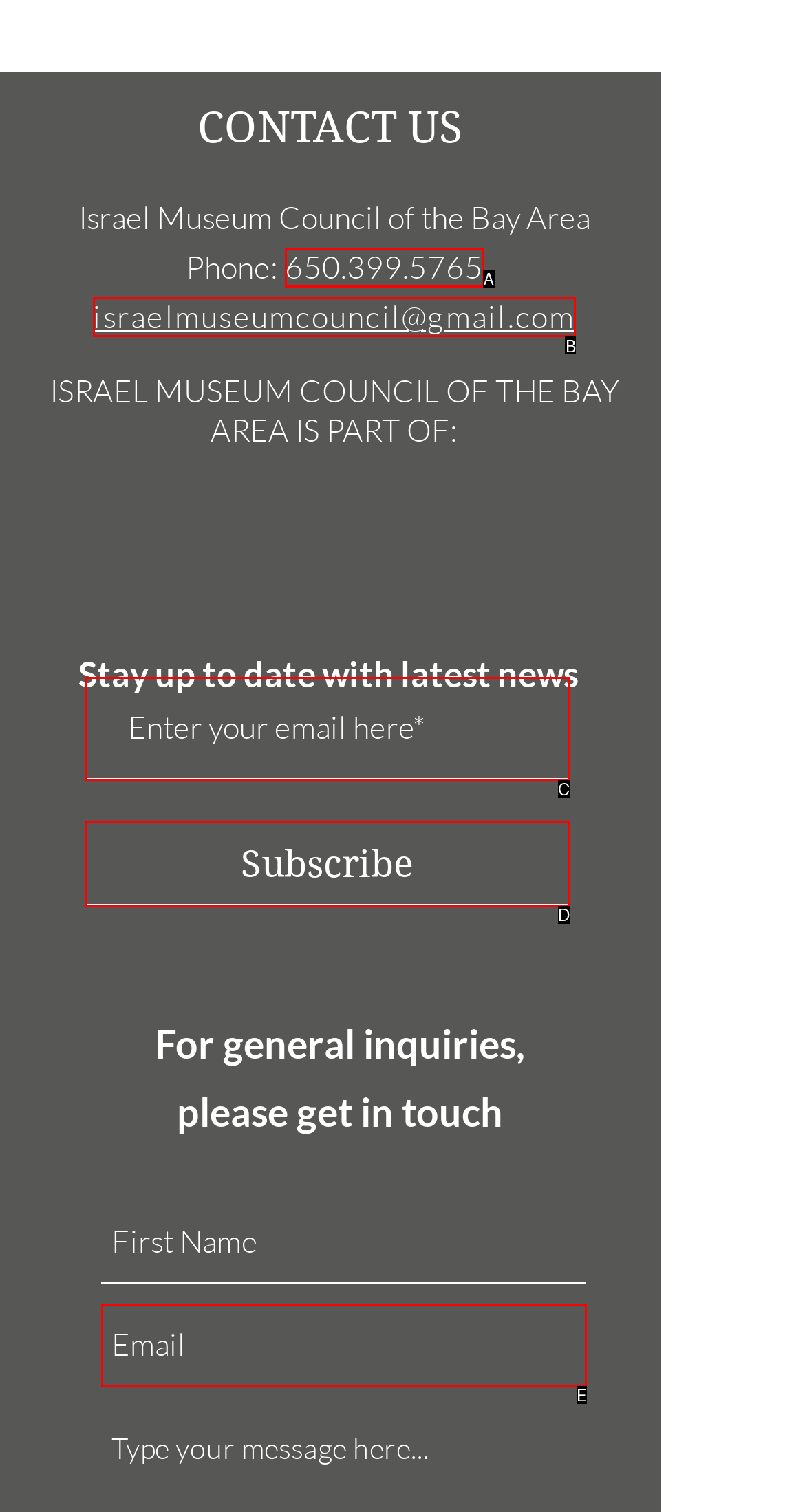Tell me which one HTML element best matches the description: aria-label="Email" name="email" placeholder="Email"
Answer with the option's letter from the given choices directly.

E